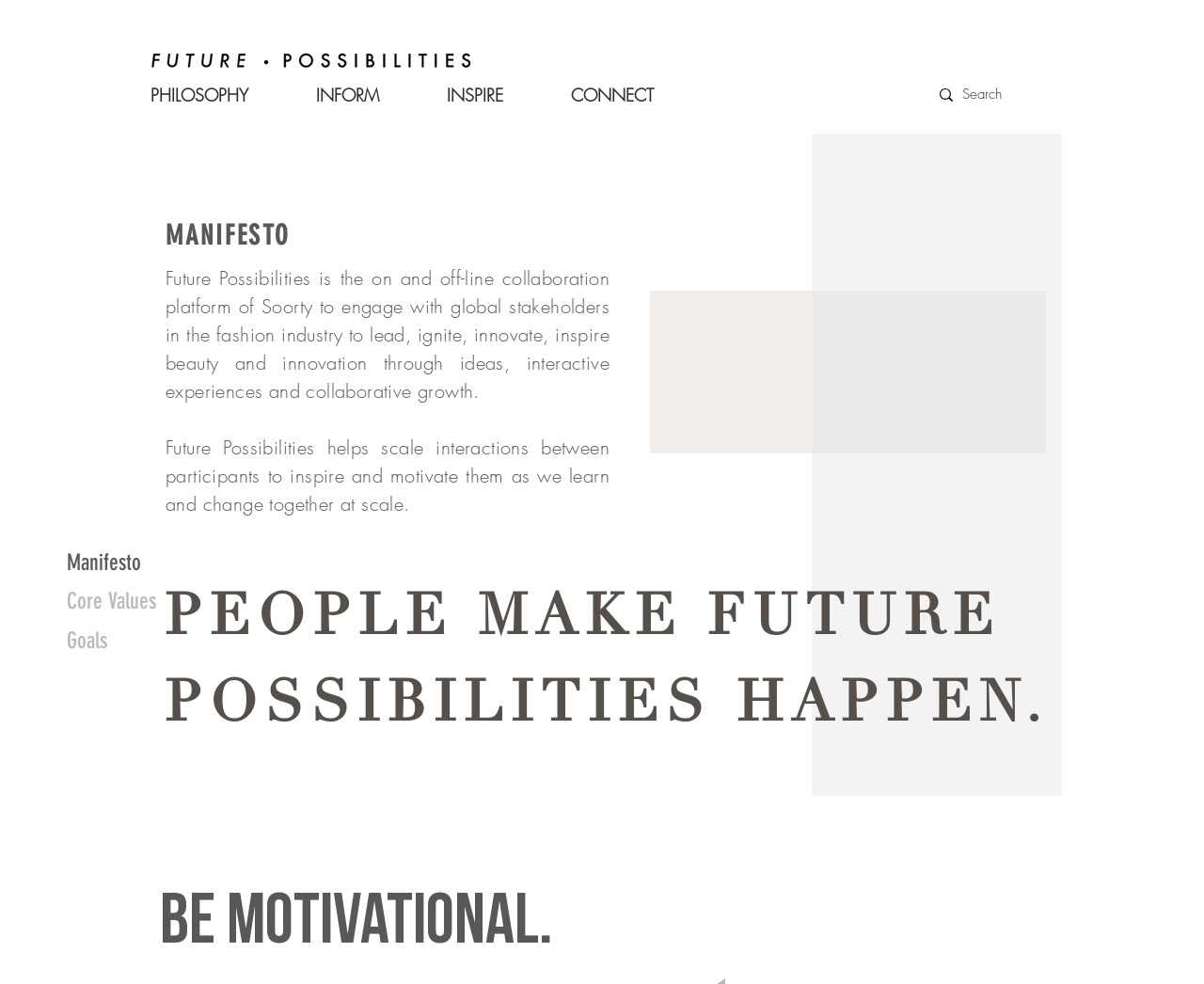Please find the bounding box coordinates of the section that needs to be clicked to achieve this instruction: "view core values".

[0.0, 0.831, 1.0, 0.917]